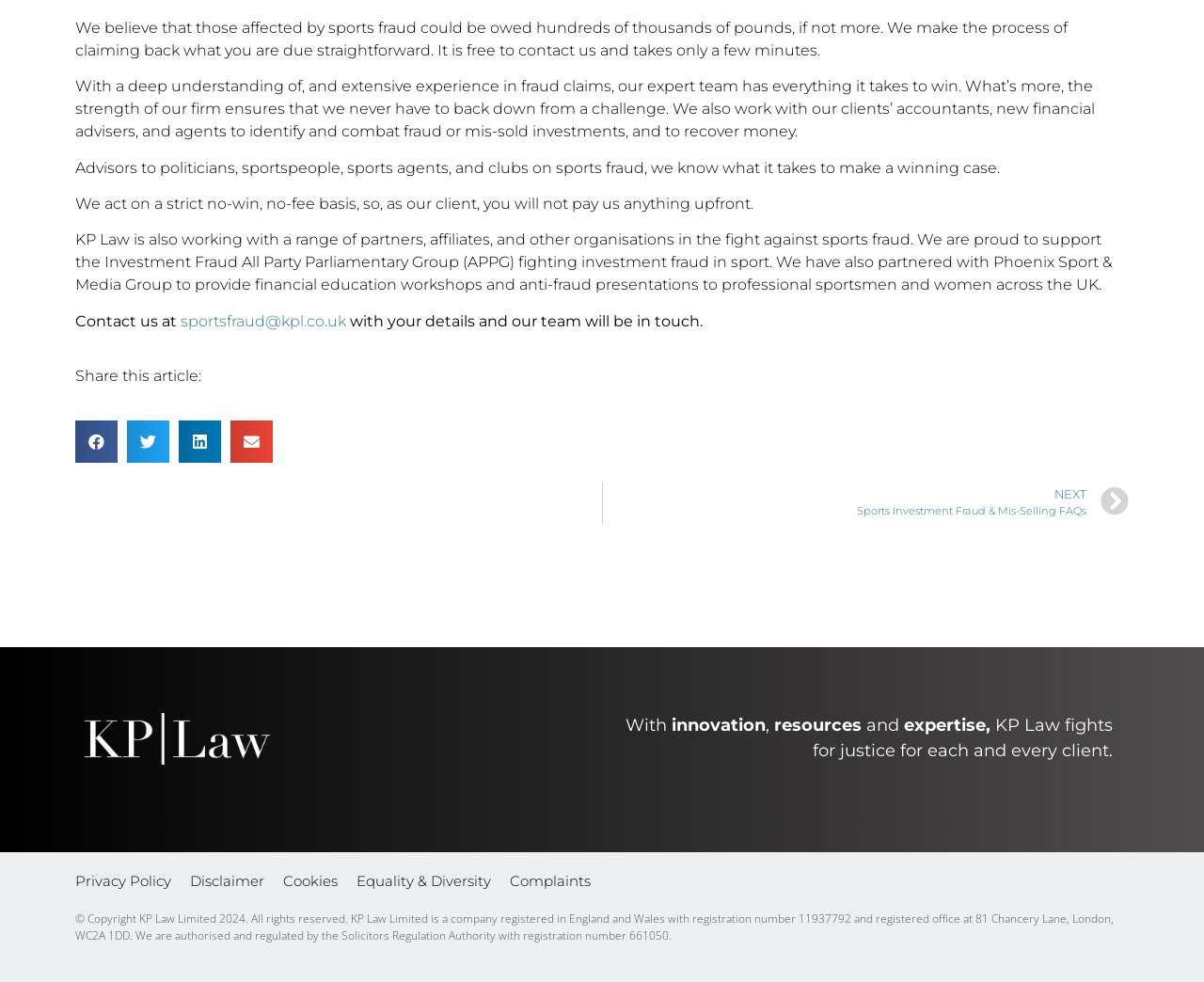Identify the bounding box coordinates for the element you need to click to achieve the following task: "Check the company's Copyright information". The coordinates must be four float values ranging from 0 to 1, formatted as [left, top, right, bottom].

[0.062, 0.928, 0.925, 0.961]